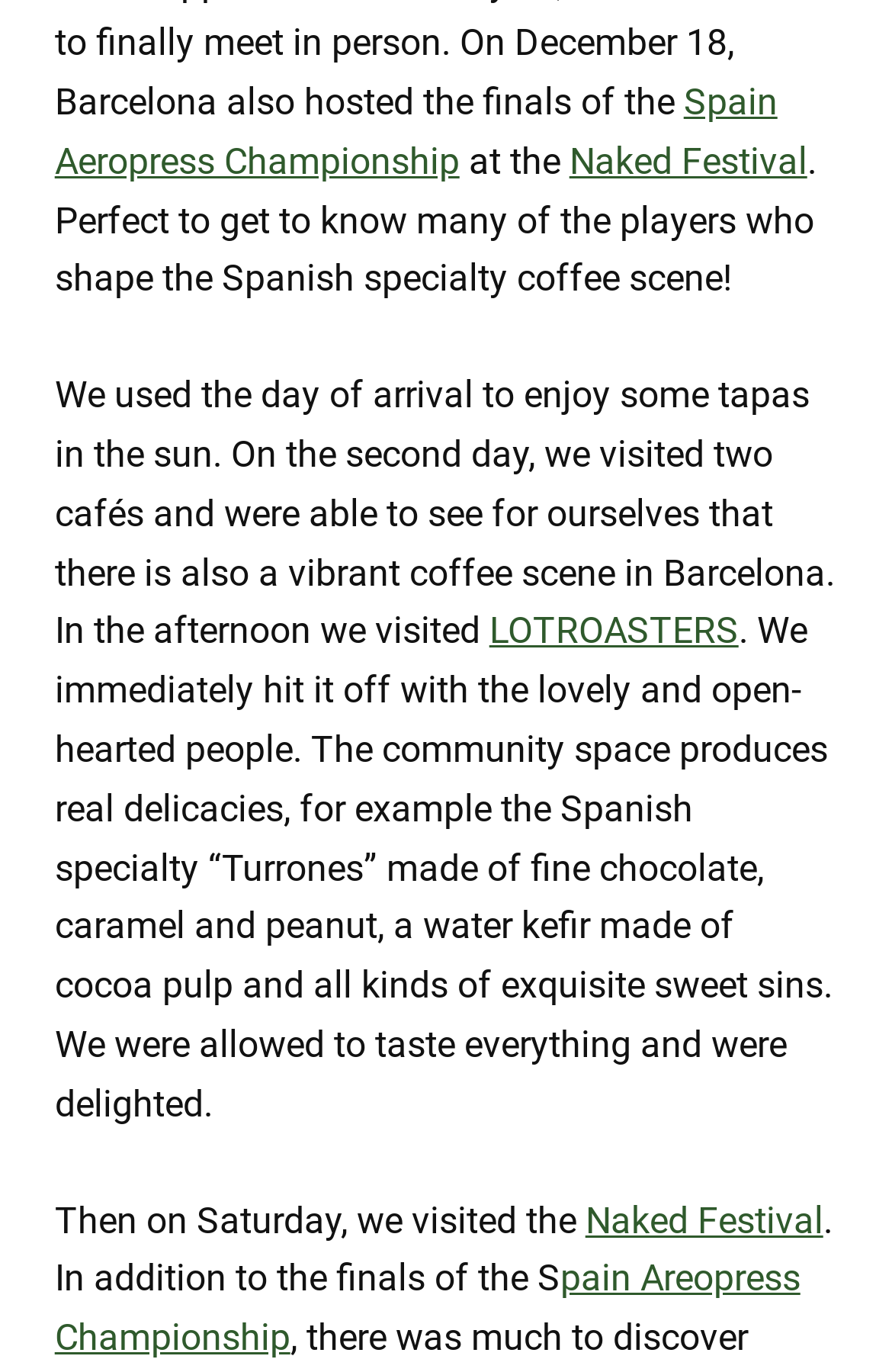Identify the bounding box coordinates for the region to click in order to carry out this instruction: "Visit the Naked Festival website". Provide the coordinates using four float numbers between 0 and 1, formatted as [left, top, right, bottom].

[0.638, 0.101, 0.905, 0.133]